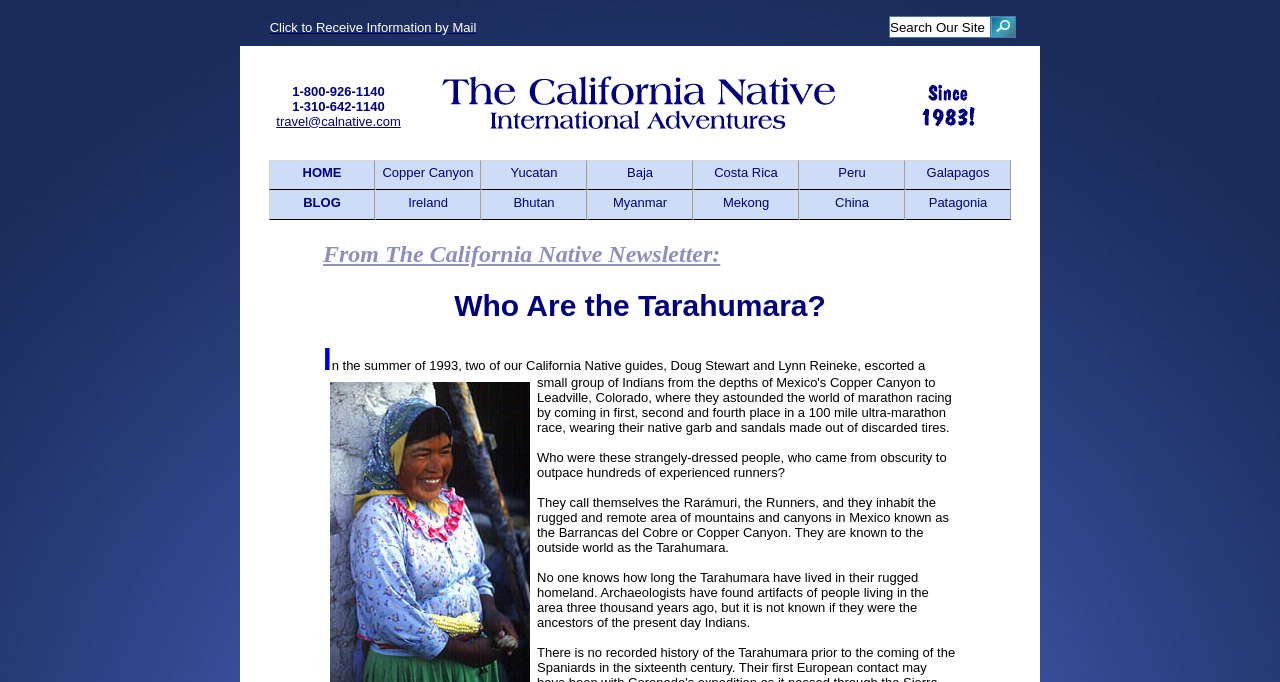What is the name of the indigenous people?
Give a detailed response to the question by analyzing the screenshot.

By reading the static text on the webpage, I found that the Tarahumara are an indigenous people who inhabit the rugged and remote area of mountains and canyons in Mexico known as the Barrancas del Cobre or Copper Canyon.